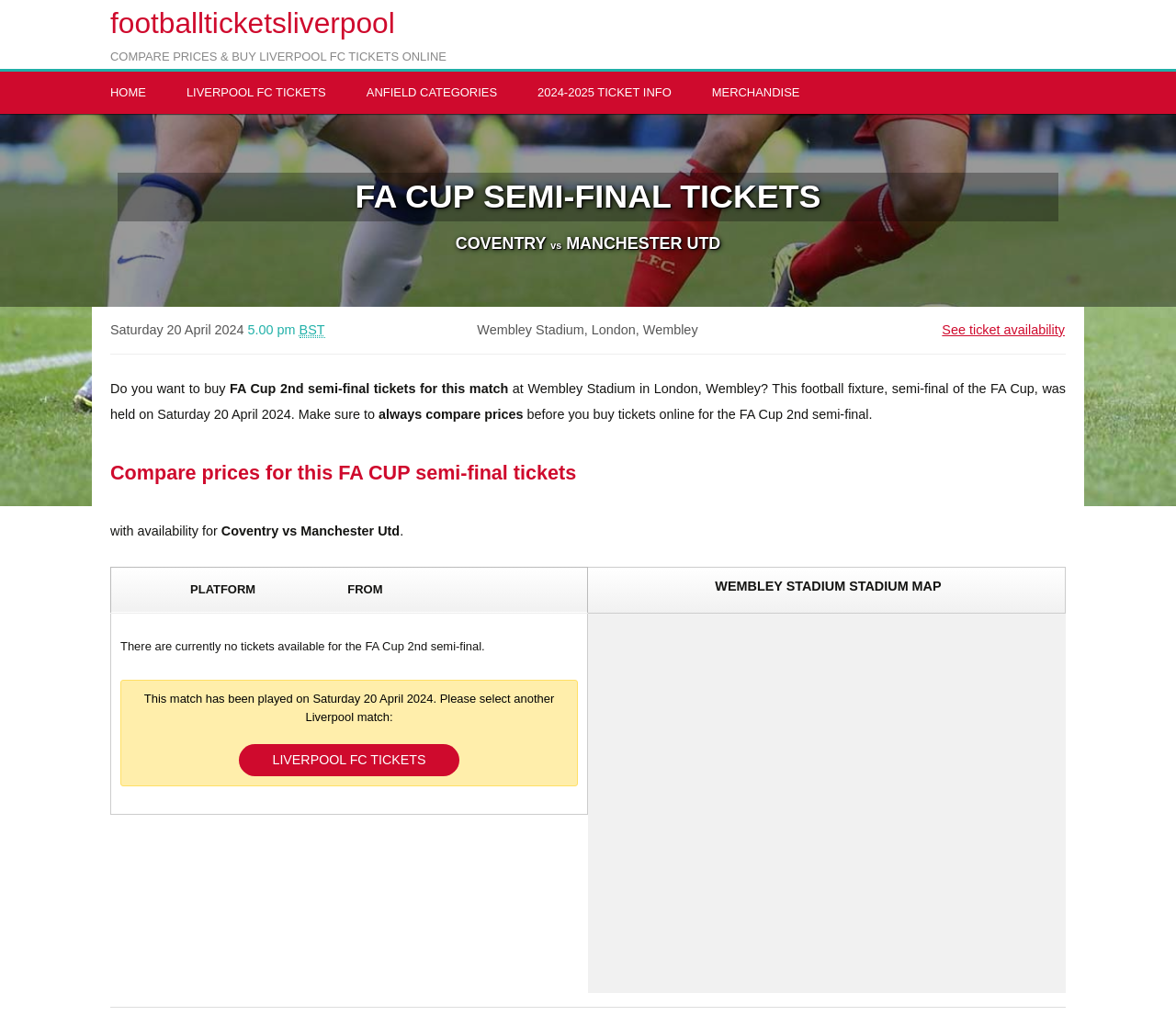Locate the bounding box coordinates of the area where you should click to accomplish the instruction: "See ticket availability".

[0.635, 0.298, 0.905, 0.345]